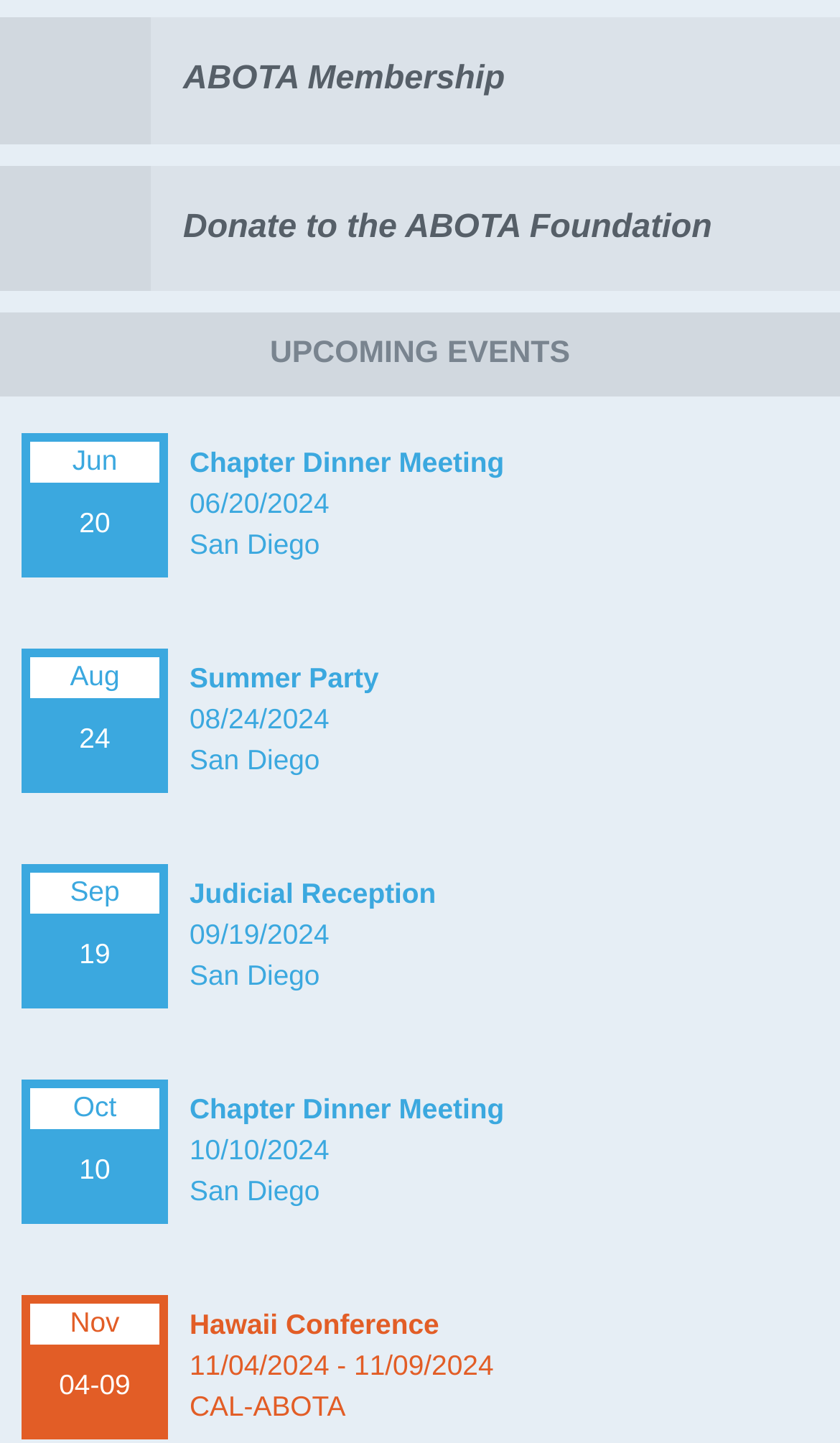How many upcoming events are listed?
Look at the screenshot and respond with one word or a short phrase.

4